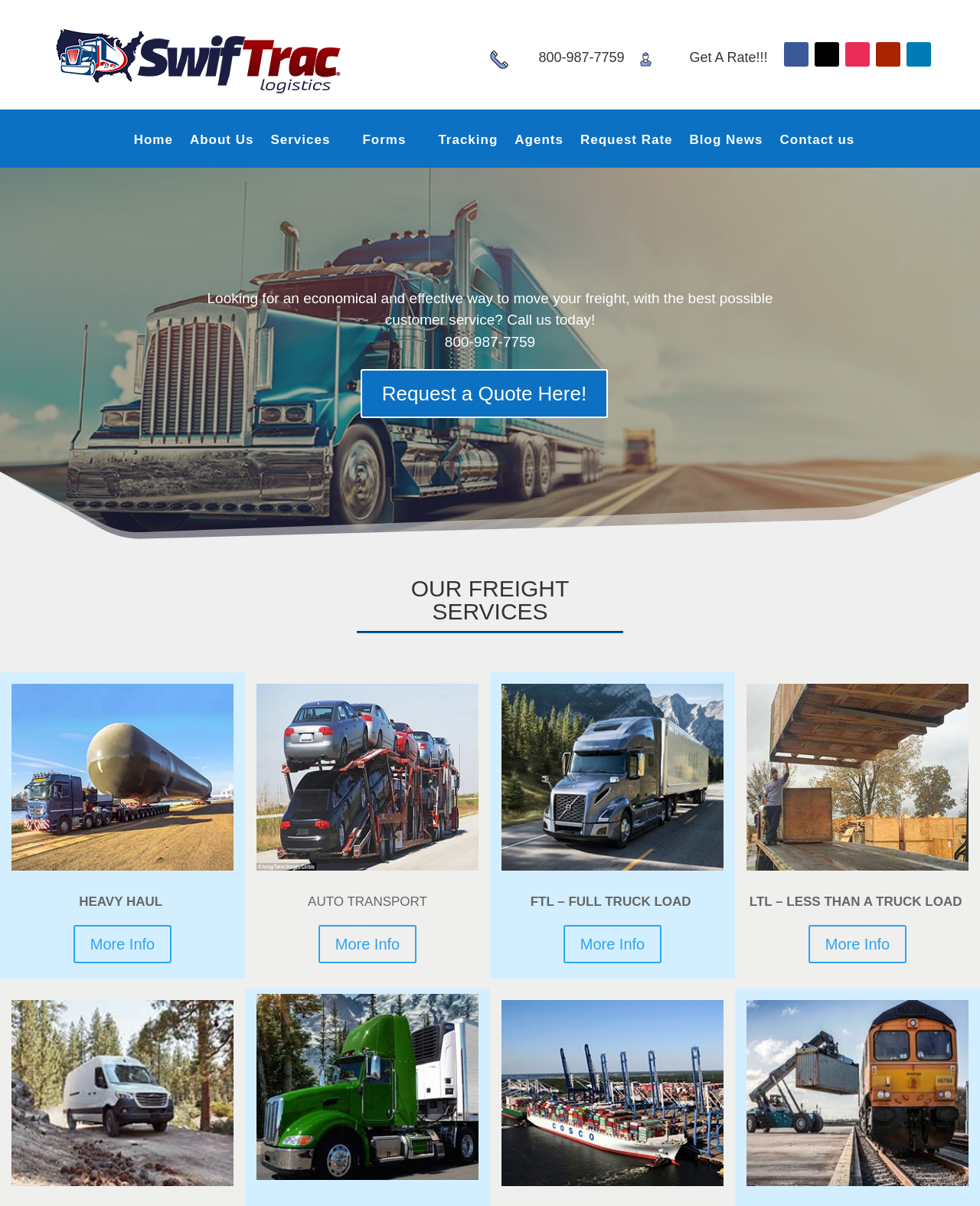With reference to the screenshot, provide a detailed response to the question below:
What is the name of the logistics company?

I found the company name by looking at the root element which has the text 'SwifTrac Logistics | Your trusted partner in Logistics', and also by observing the logo image at the top left of the page.